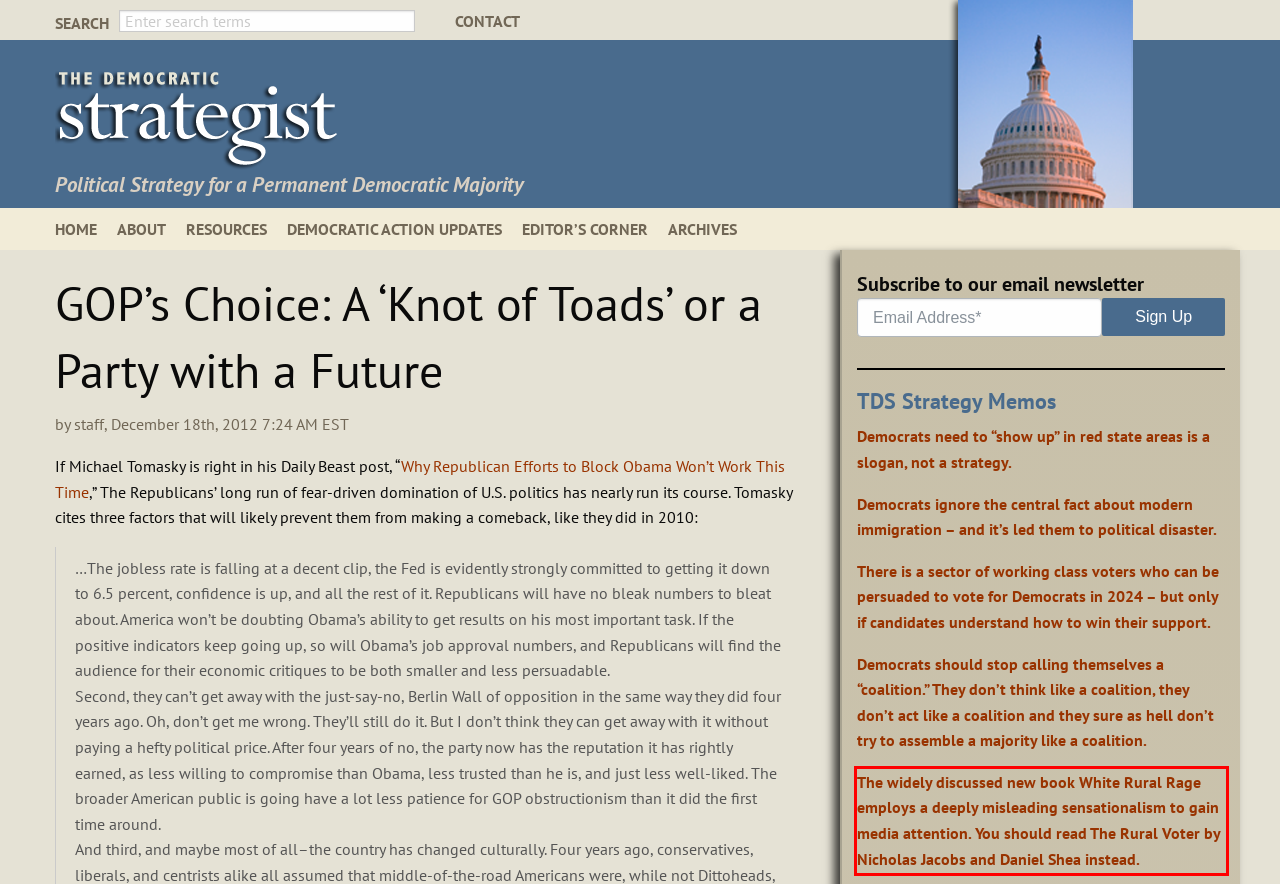You have a screenshot of a webpage with a red bounding box. Use OCR to generate the text contained within this red rectangle.

The widely discussed new book White Rural Rage employs a deeply misleading sensationalism to gain media attention. You should read The Rural Voter by Nicholas Jacobs and Daniel Shea instead.